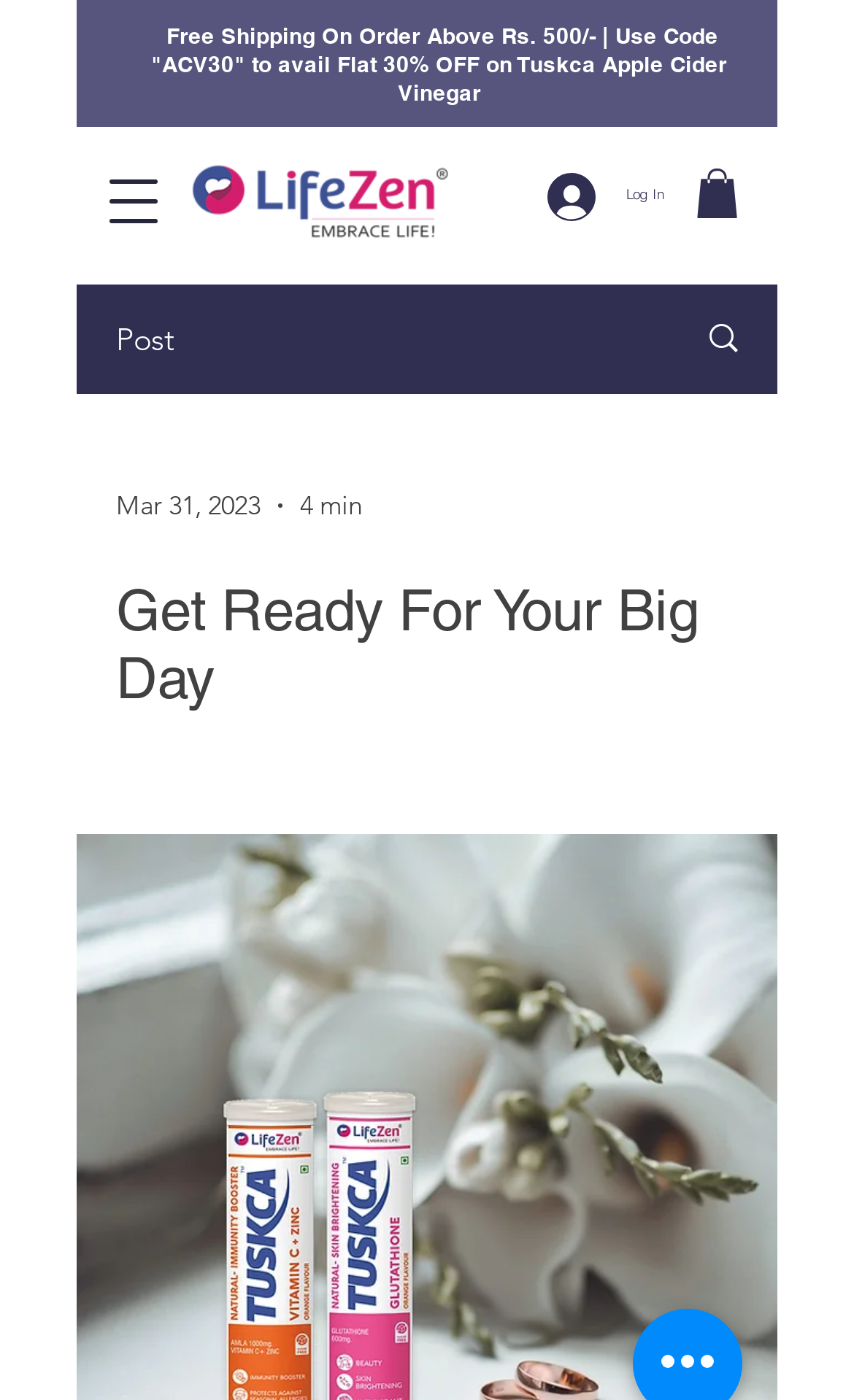What is the date of the post?
Please provide a comprehensive answer based on the details in the screenshot.

I found a generic element with the text 'Mar 31, 2023' which is a child of a link element. This suggests that the date of the post is Mar 31, 2023.